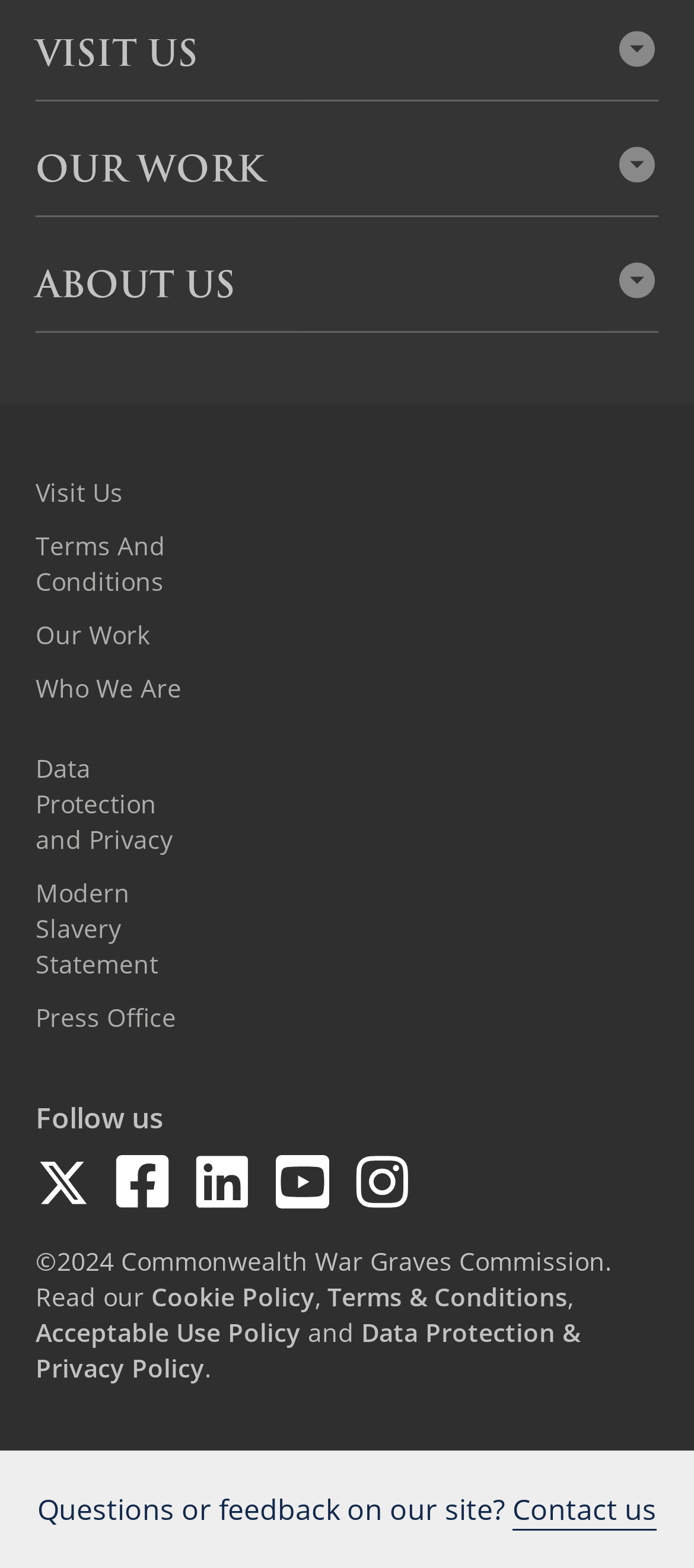Identify the bounding box of the HTML element described as: "Projects".

[0.051, 0.26, 0.949, 0.294]